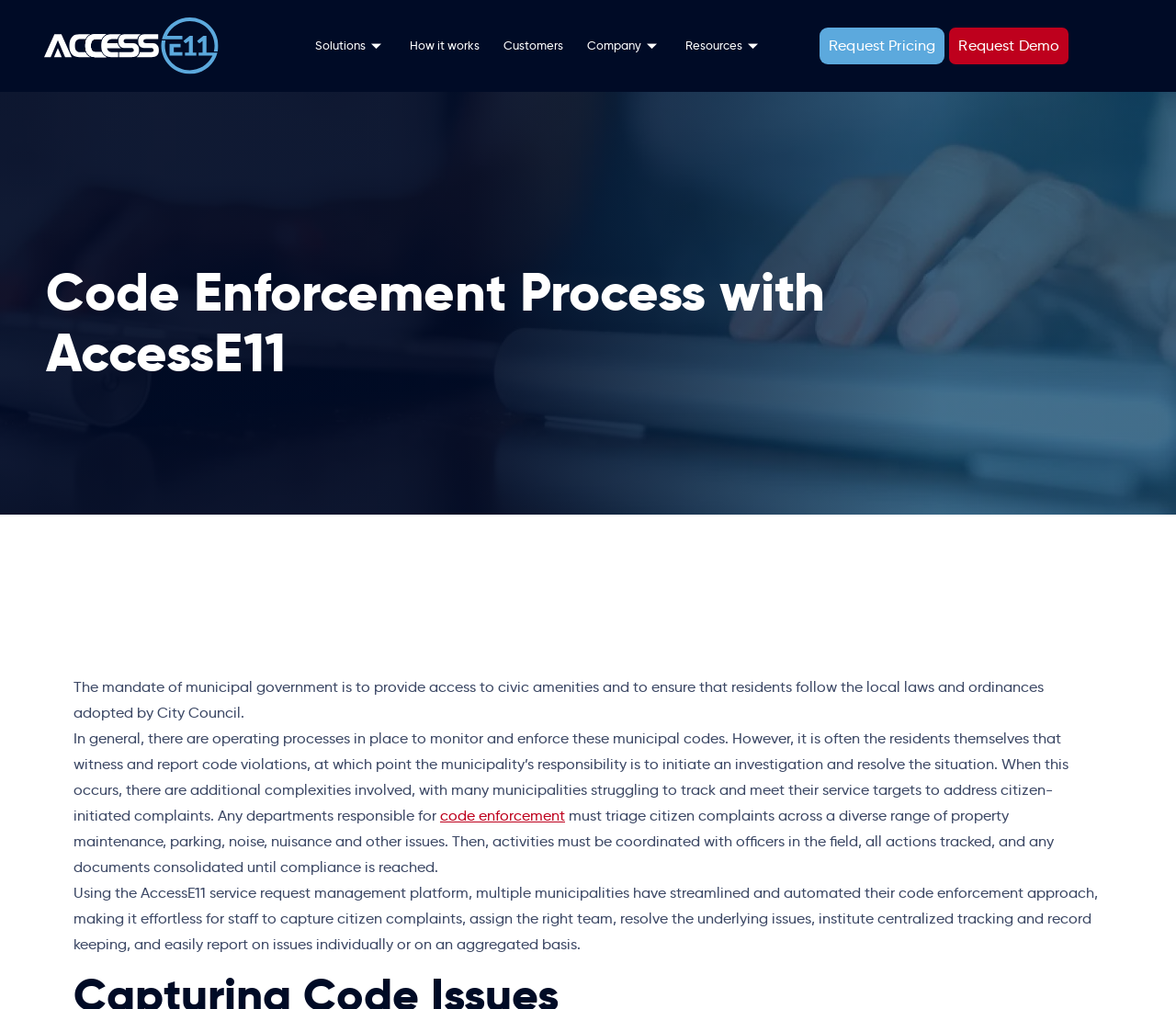What is the benefit of using AccessE11 service request management platform?
Refer to the image and give a detailed response to the question.

The webpage content states that using the AccessE11 service request management platform, multiple municipalities have streamlined and automated their code enforcement approach, making it effortless for staff to capture citizen complaints, assign the right team, resolve the underlying issues, institute centralized tracking and record keeping, and easily report on issues individually or on an aggregated basis.